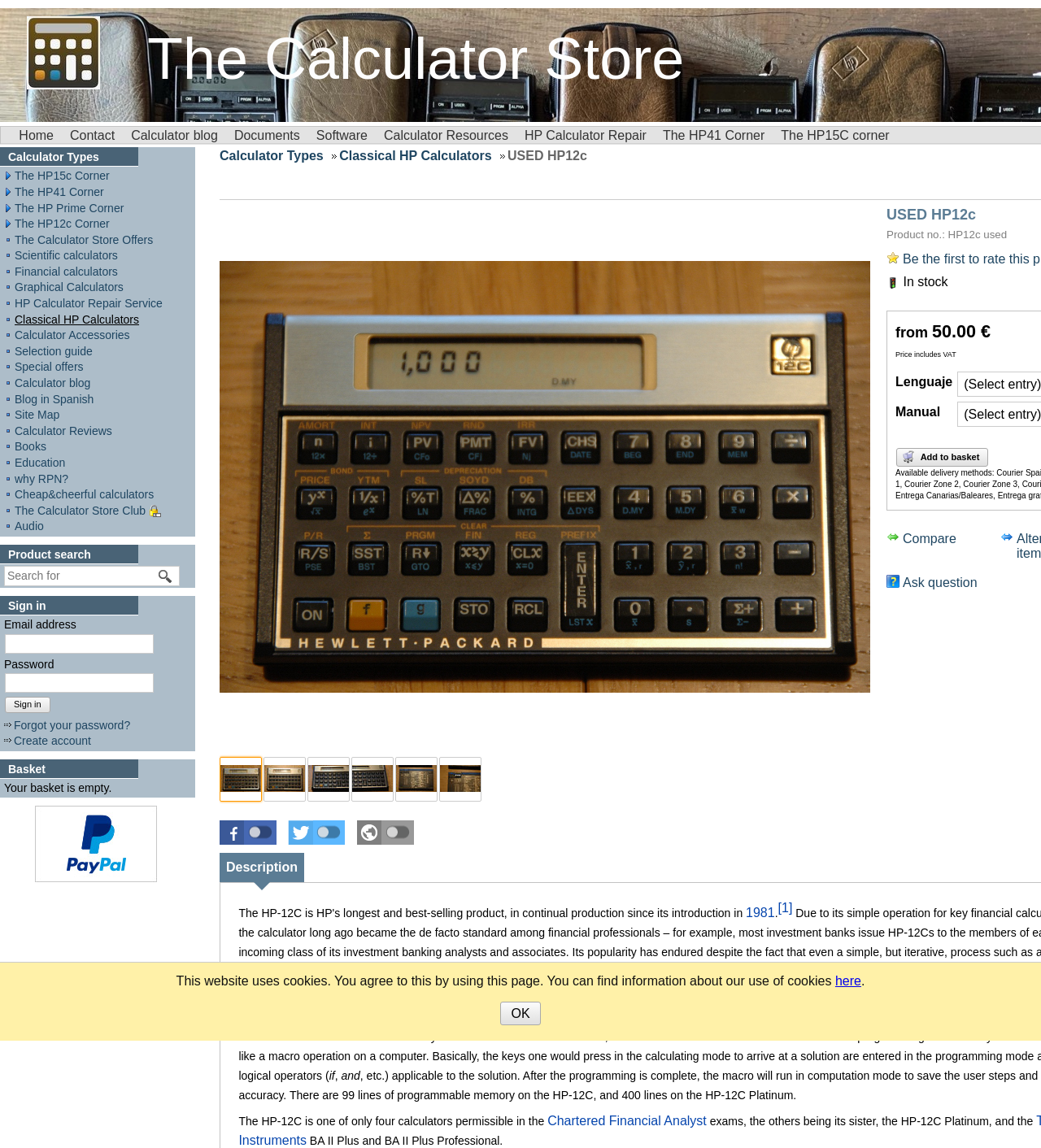Specify the bounding box coordinates of the element's region that should be clicked to achieve the following instruction: "search for something". The bounding box coordinates consist of four float numbers between 0 and 1, in the format [left, top, right, bottom].

None